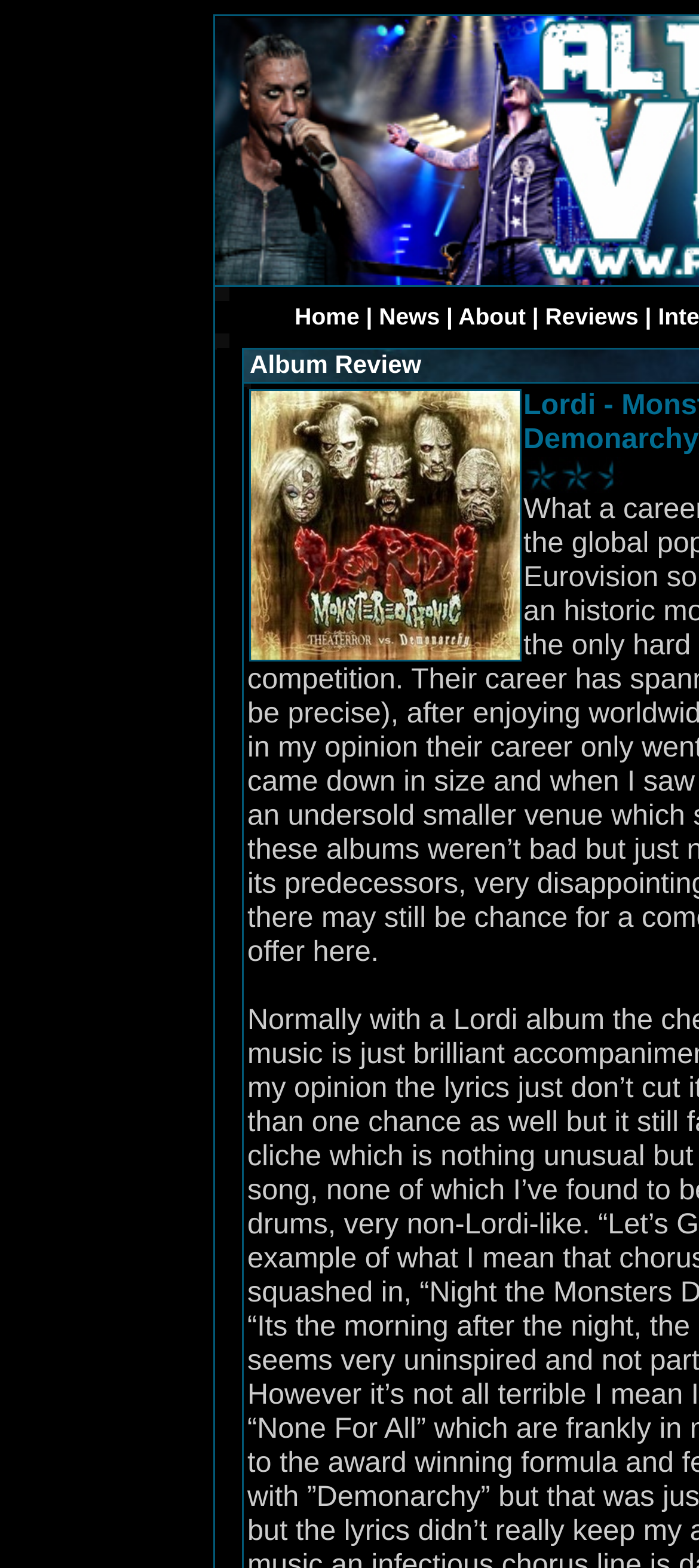Answer succinctly with a single word or phrase:
How many navigation links are at the top?

5